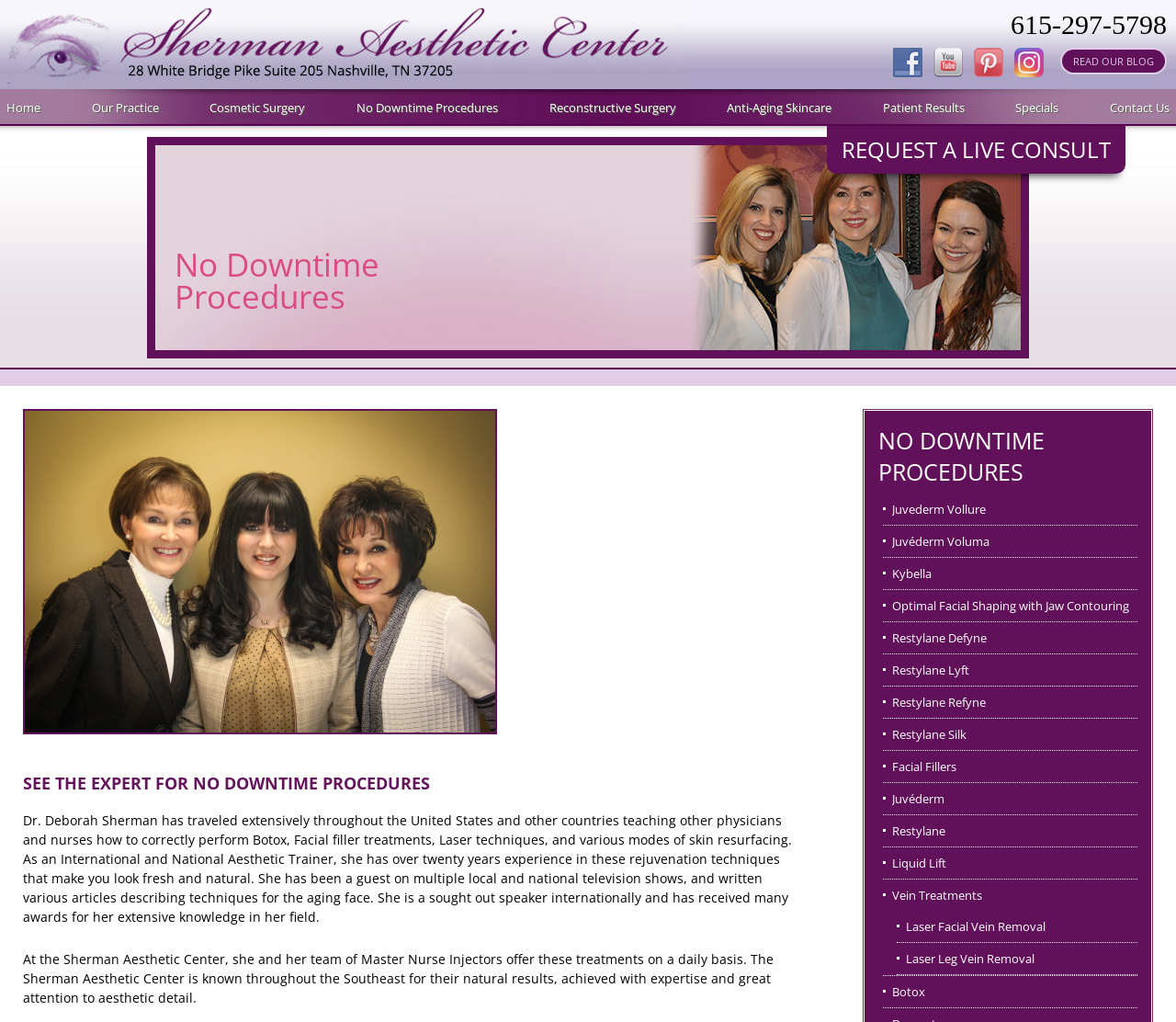Please find and generate the text of the main header of the webpage.

No Downtime Procedures